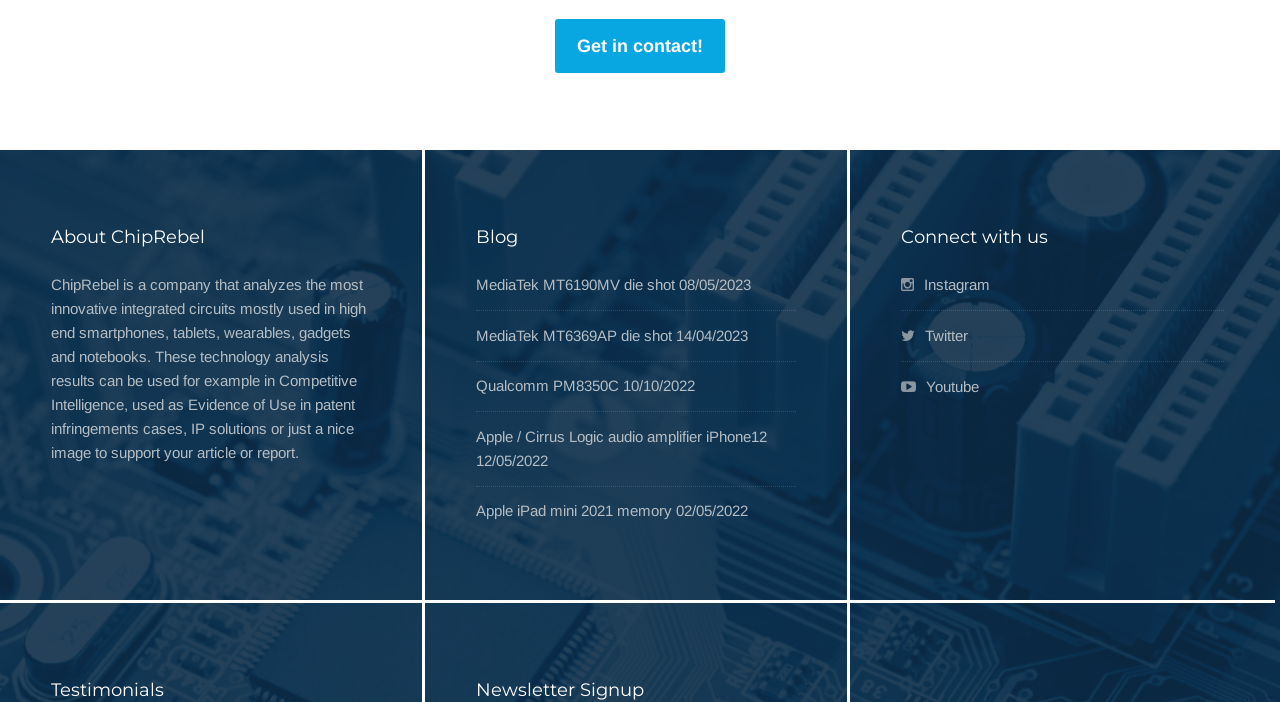Identify the bounding box coordinates of the clickable region to carry out the given instruction: "Get in contact!".

[0.434, 0.027, 0.566, 0.104]